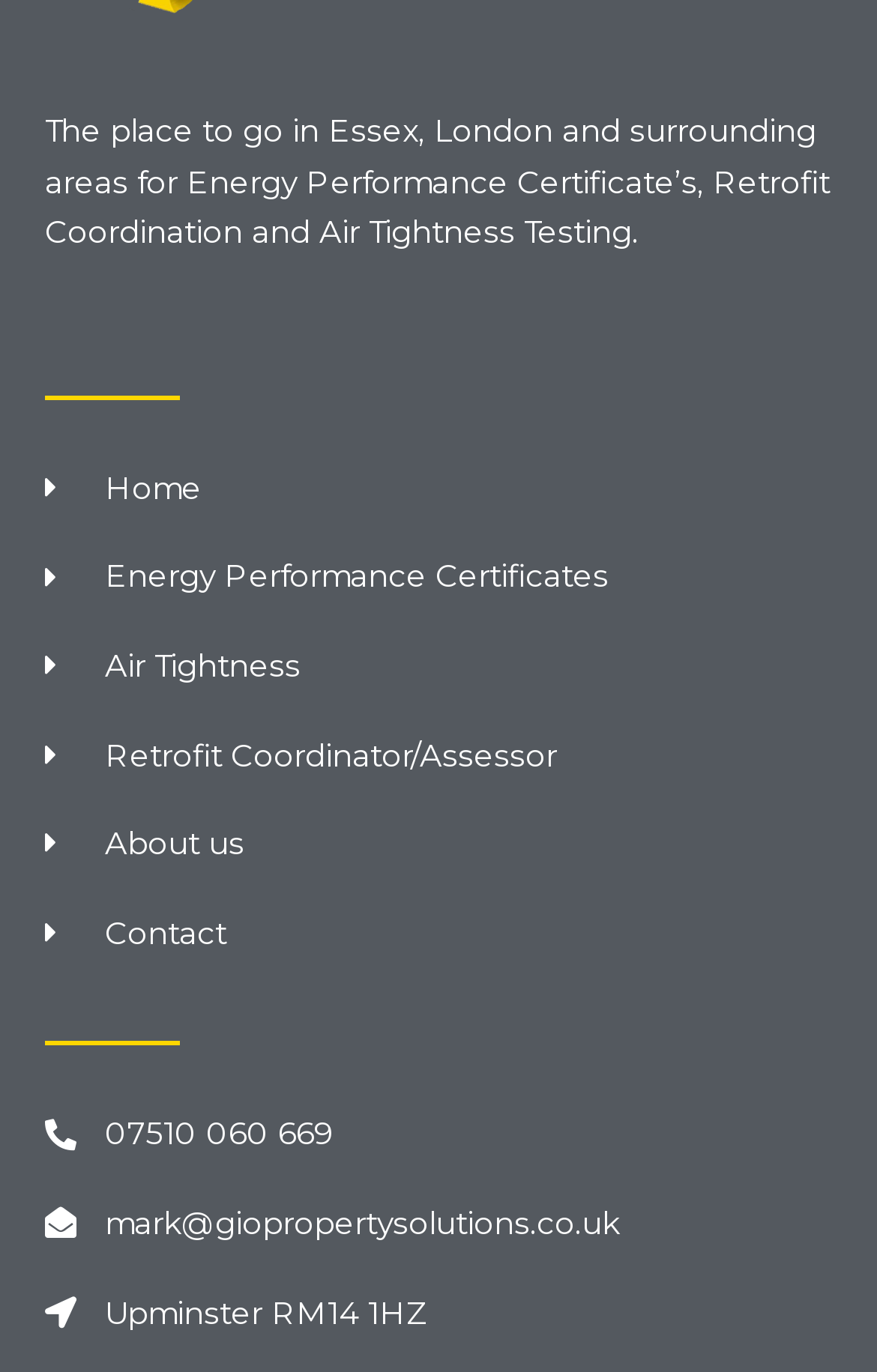Find the bounding box coordinates for the HTML element described as: "Contact". The coordinates should consist of four float values between 0 and 1, i.e., [left, top, right, bottom].

[0.051, 0.661, 0.949, 0.698]